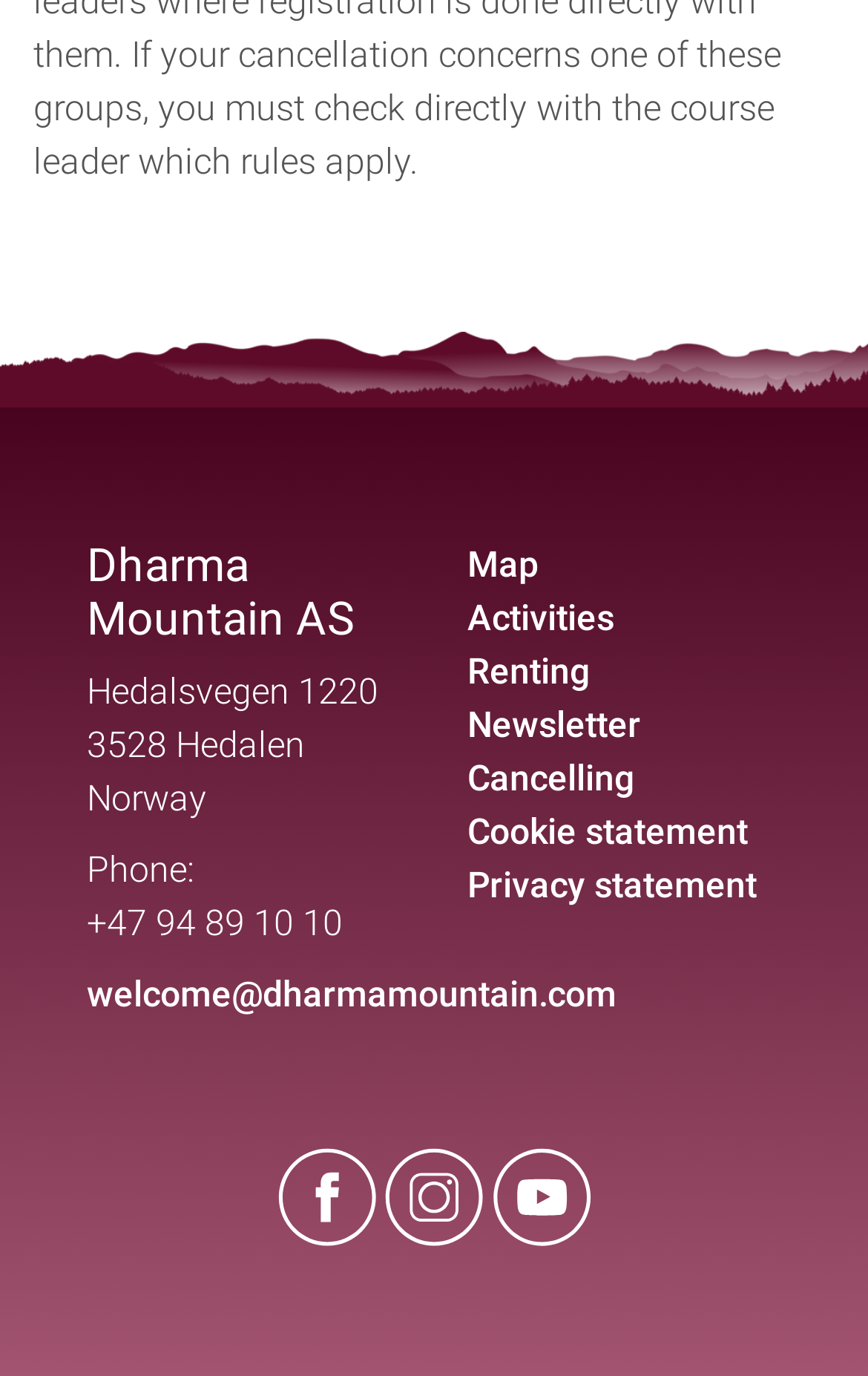Locate the bounding box coordinates of the element you need to click to accomplish the task described by this instruction: "Read the privacy statement".

[0.538, 0.627, 0.872, 0.658]